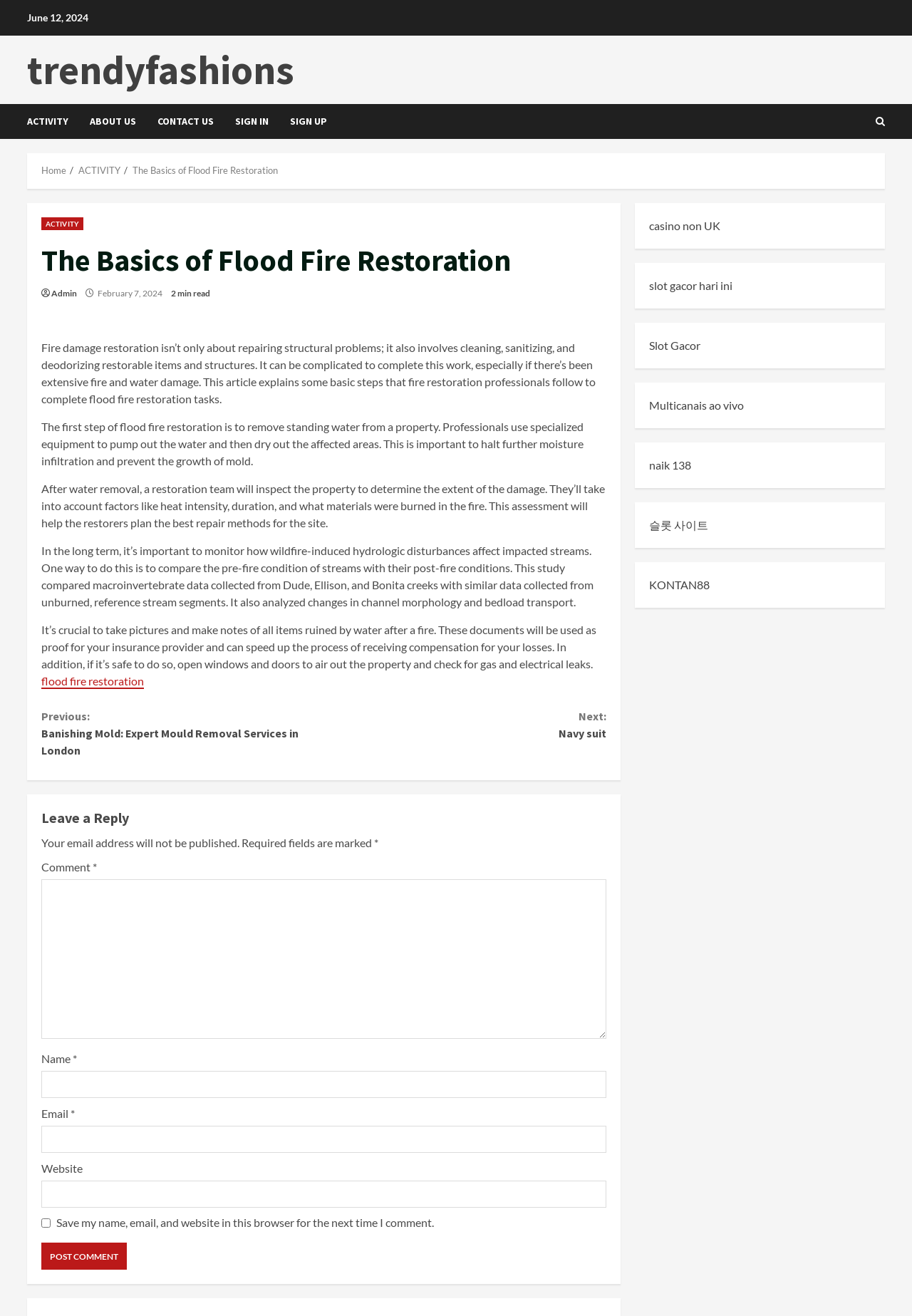Use a single word or phrase to answer the question: What is the function of the 'Continue Reading' button?

To read more